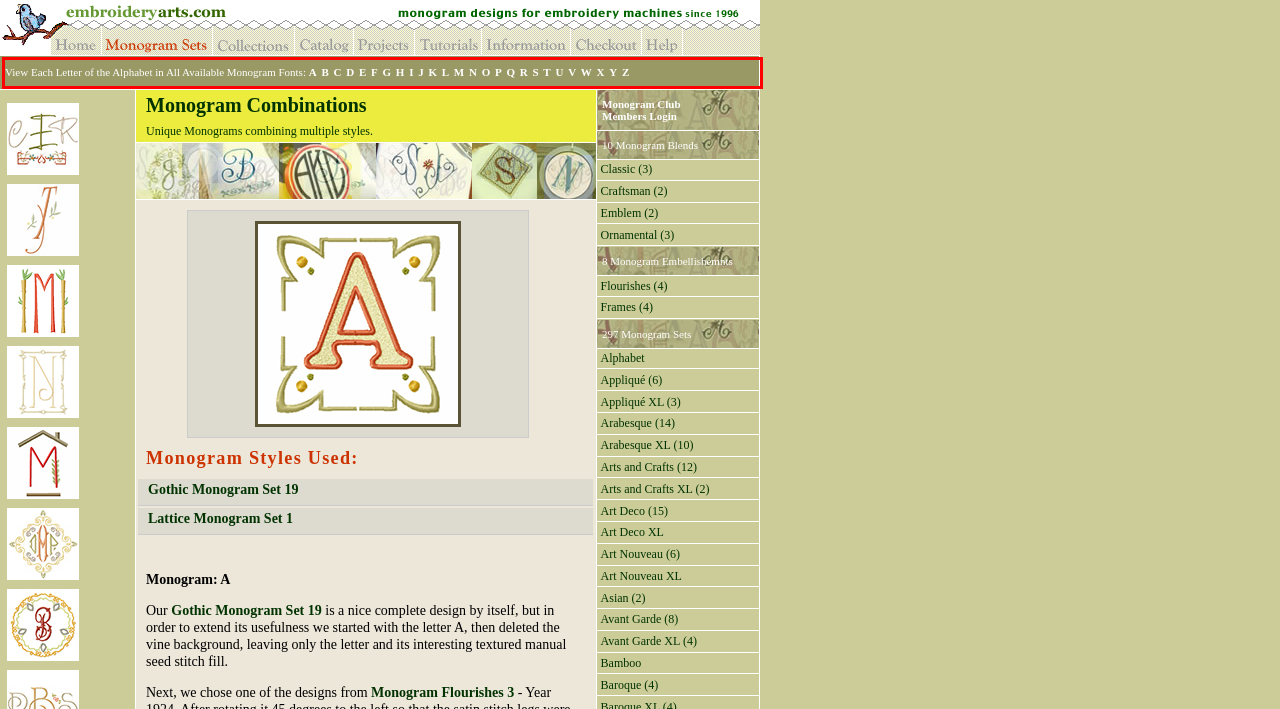Observe the screenshot of the webpage, locate the red bounding box, and extract the text content within it.

View Each Letter of the Alphabet in All Available Monogram Fonts: A B C D E F G H I J K L M N O P Q R S T U V W X Y Z